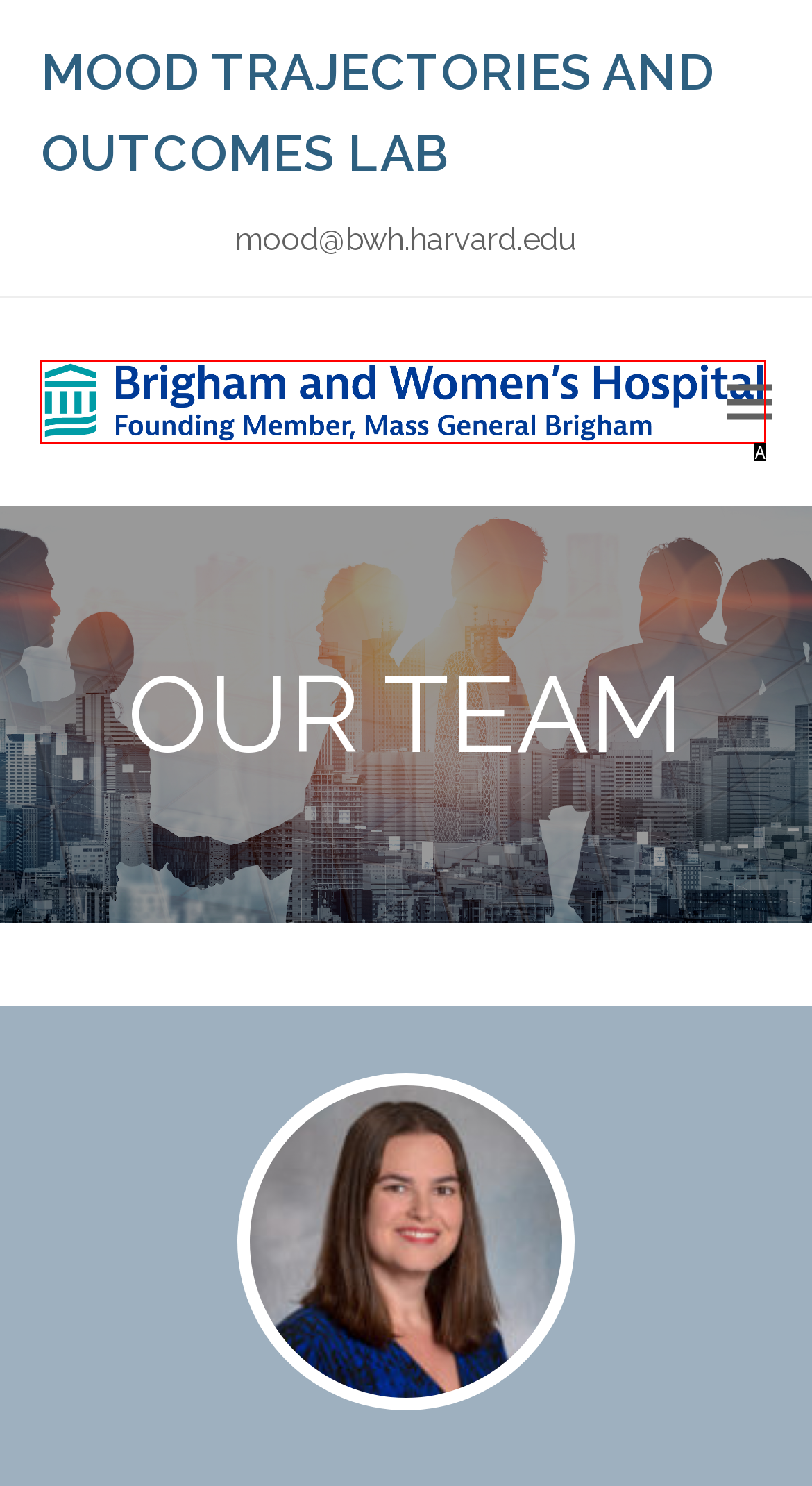Tell me which option best matches this description: alt="Mood Trajectories and Outcomes Lab"
Answer with the letter of the matching option directly from the given choices.

A